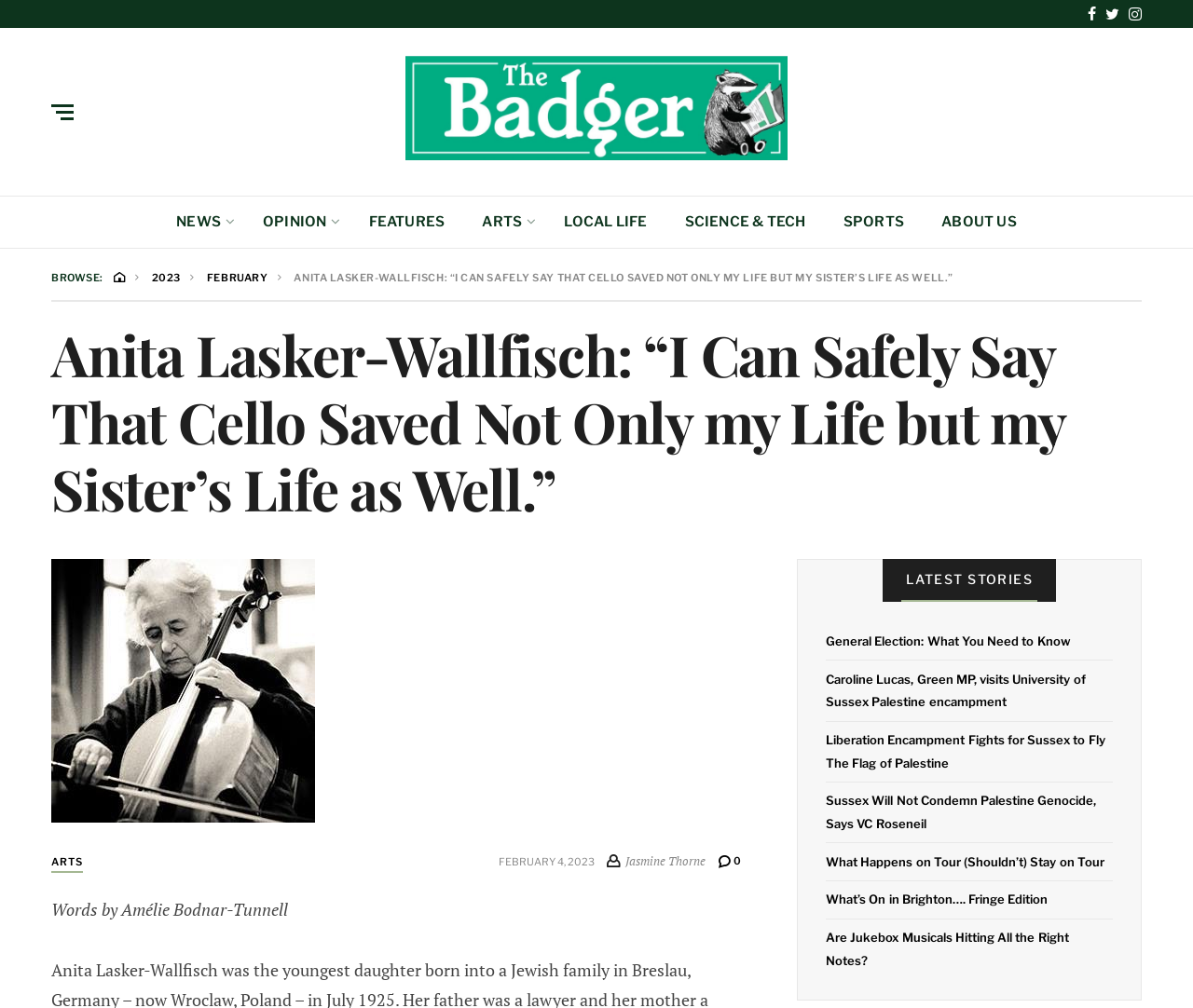What is the date of the article?
Offer a detailed and full explanation in response to the question.

The date of the article can be found below the title of the article, where it says 'FEBRUARY 4, 2023' in a smaller font size.